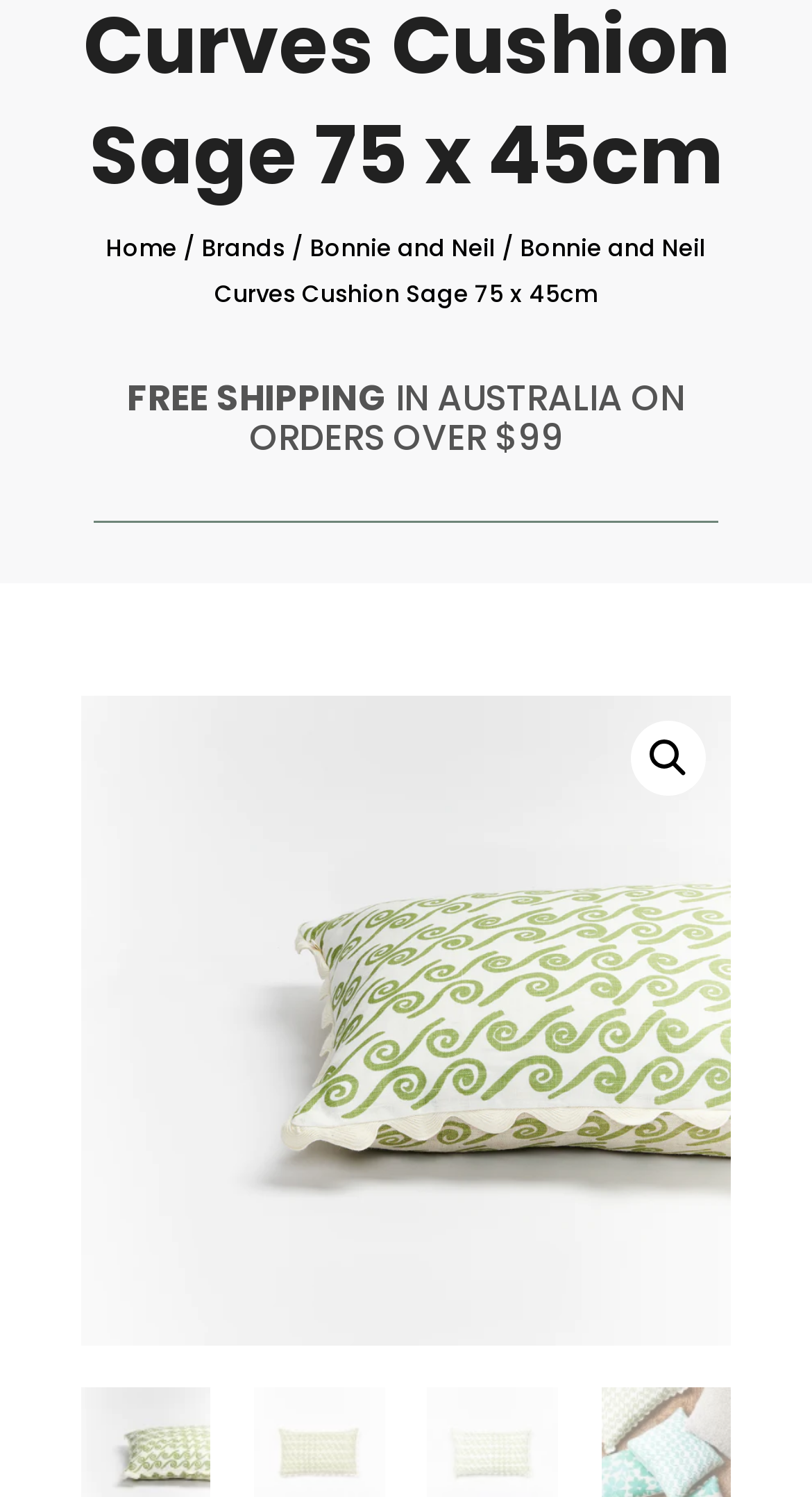Determine the bounding box for the HTML element described here: "clicking here". The coordinates should be given as [left, top, right, bottom] with each number being a float between 0 and 1.

None